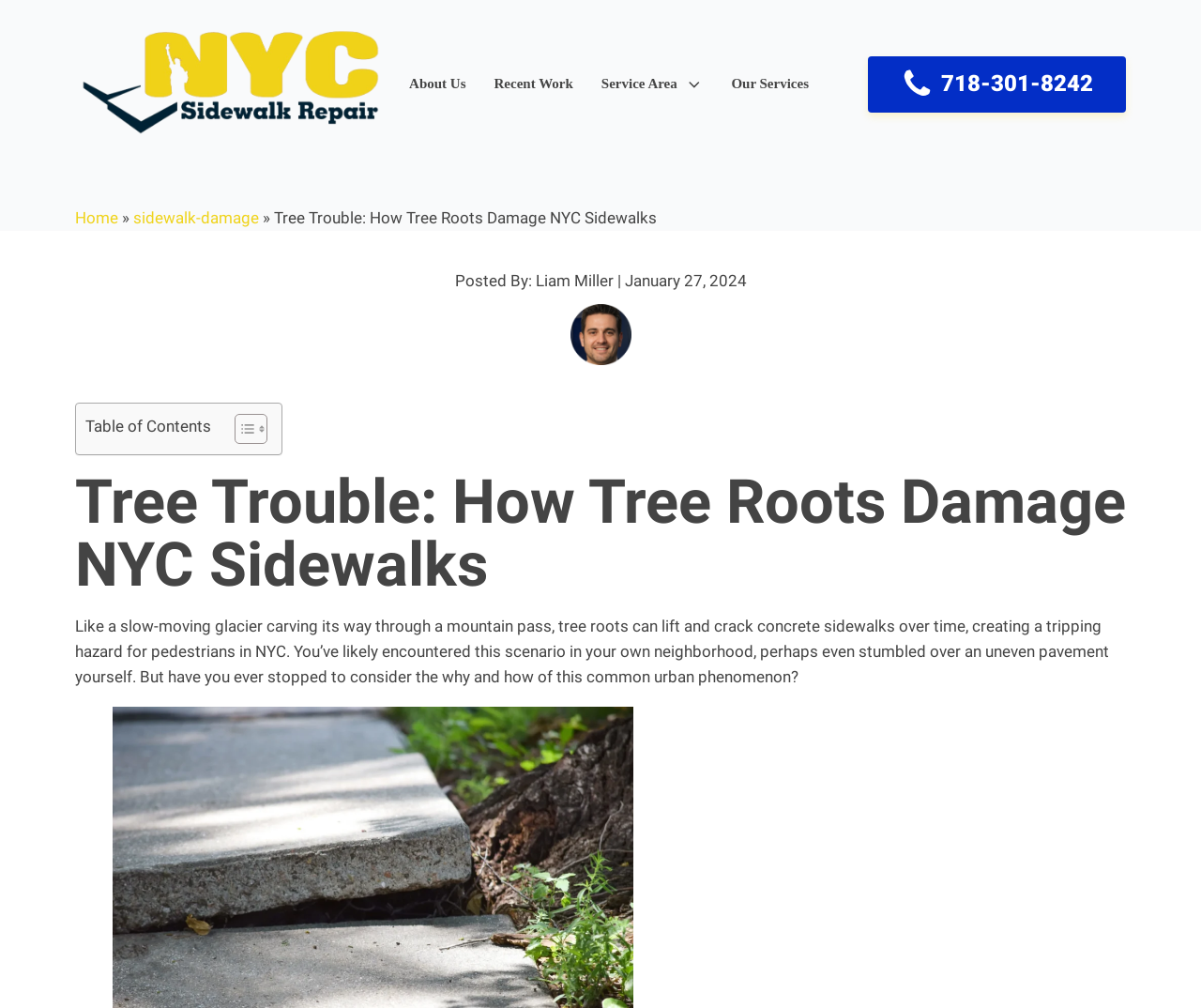Generate an in-depth caption that captures all aspects of the webpage.

The webpage is about tree root damage to NYC sidewalks, focusing on the challenges and solutions. At the top left, there is a logo of NYC Sidewalk Repair, accompanied by a navigation menu with links to "About Us", "Recent Work", "Service Area", and "Our Services". The menu is followed by a phone number with a phone icon. 

Below the navigation menu, there is a section with a heading "Tree Trouble: How Tree Roots Damage NYC Sidewalks" and a subheading that describes the issue of tree roots damaging sidewalks in NYC. The subheading is a brief paragraph that explains how tree roots can lift and crack concrete sidewalks, creating a tripping hazard for pedestrians.

To the left of the subheading, there is a small image of a person, likely the author of the article, Liam Miller, with his name and the date of the article, January 27, 2024. 

On the left side of the page, there is a table of contents with a toggle button to expand or collapse it. The table of contents is not fully expanded, but it seems to provide an outline of the article's sections.

The overall structure of the webpage is divided into sections, with clear headings and concise text, making it easy to navigate and read.